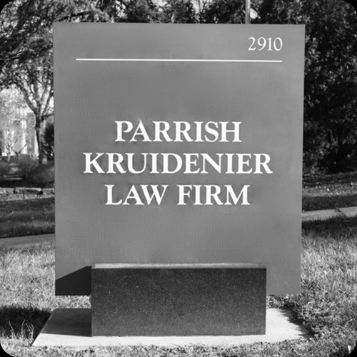What is the address of the law firm?
Please utilize the information in the image to give a detailed response to the question.

The address of the law firm is highlighted at the top of the sign, providing the exact location of the firm, which is 2910 Grand Avenue, Des Moines, Iowa.